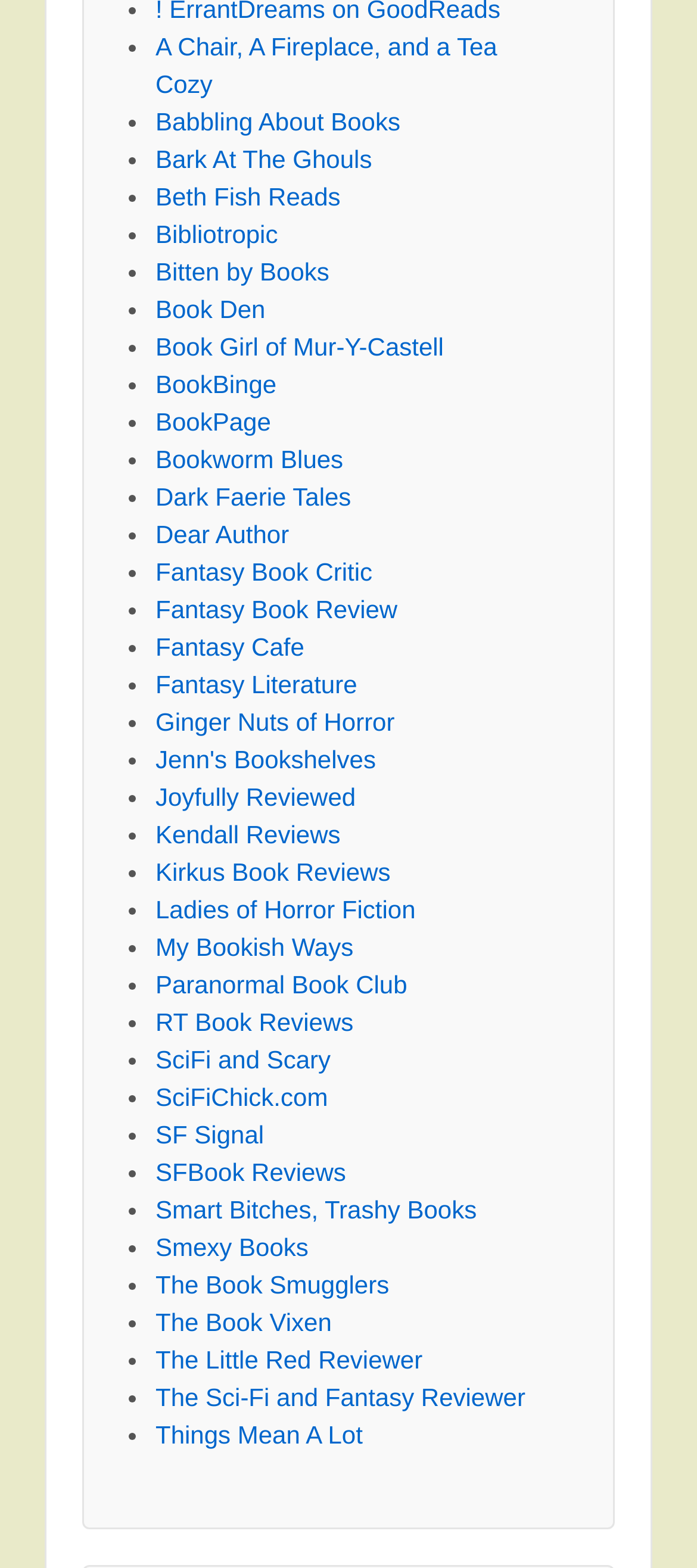Is 'The Sci-Fi and Fantasy Reviewer' the last book review website listed?
Identify the answer in the screenshot and reply with a single word or phrase.

Yes